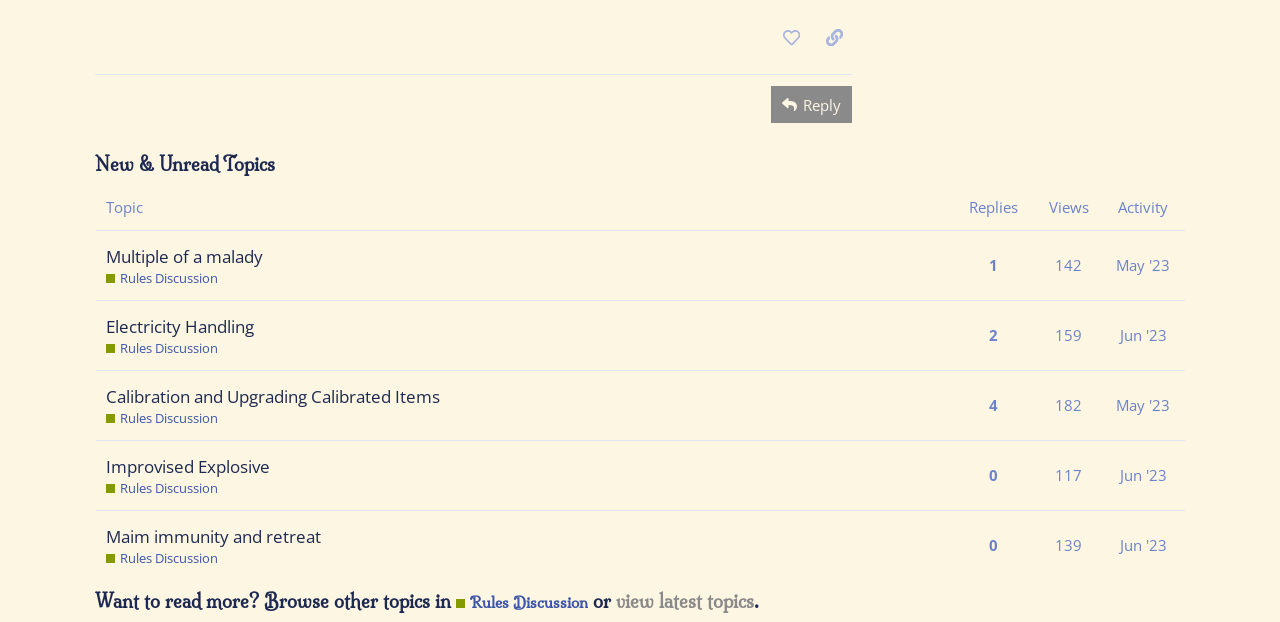How many topics are listed in the table?
Based on the visual content, answer with a single word or a brief phrase.

5